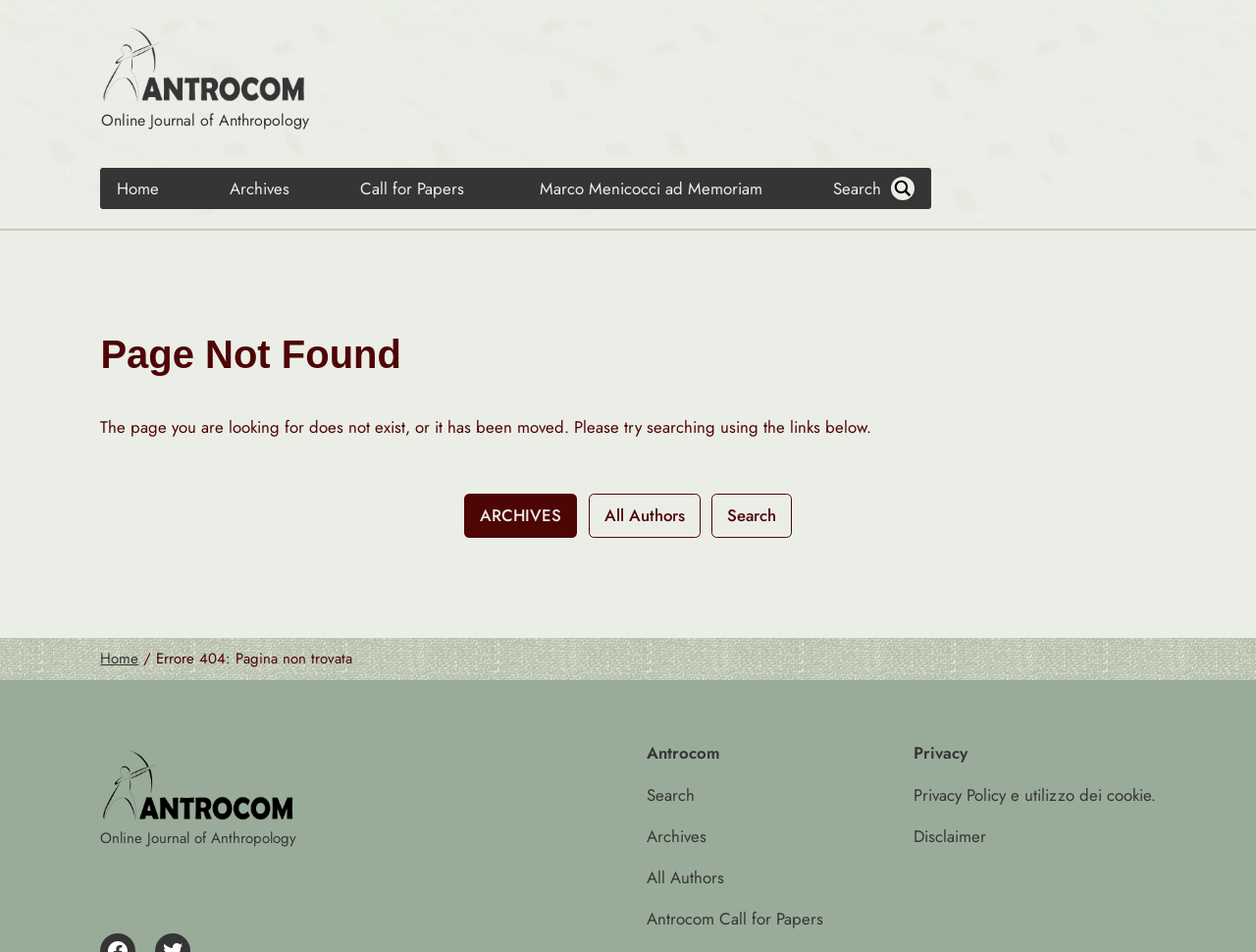What is the name of the online journal?
Refer to the image and provide a detailed answer to the question.

The name of the online journal can be found in the top-left corner of the webpage, where it is written in a static text element.